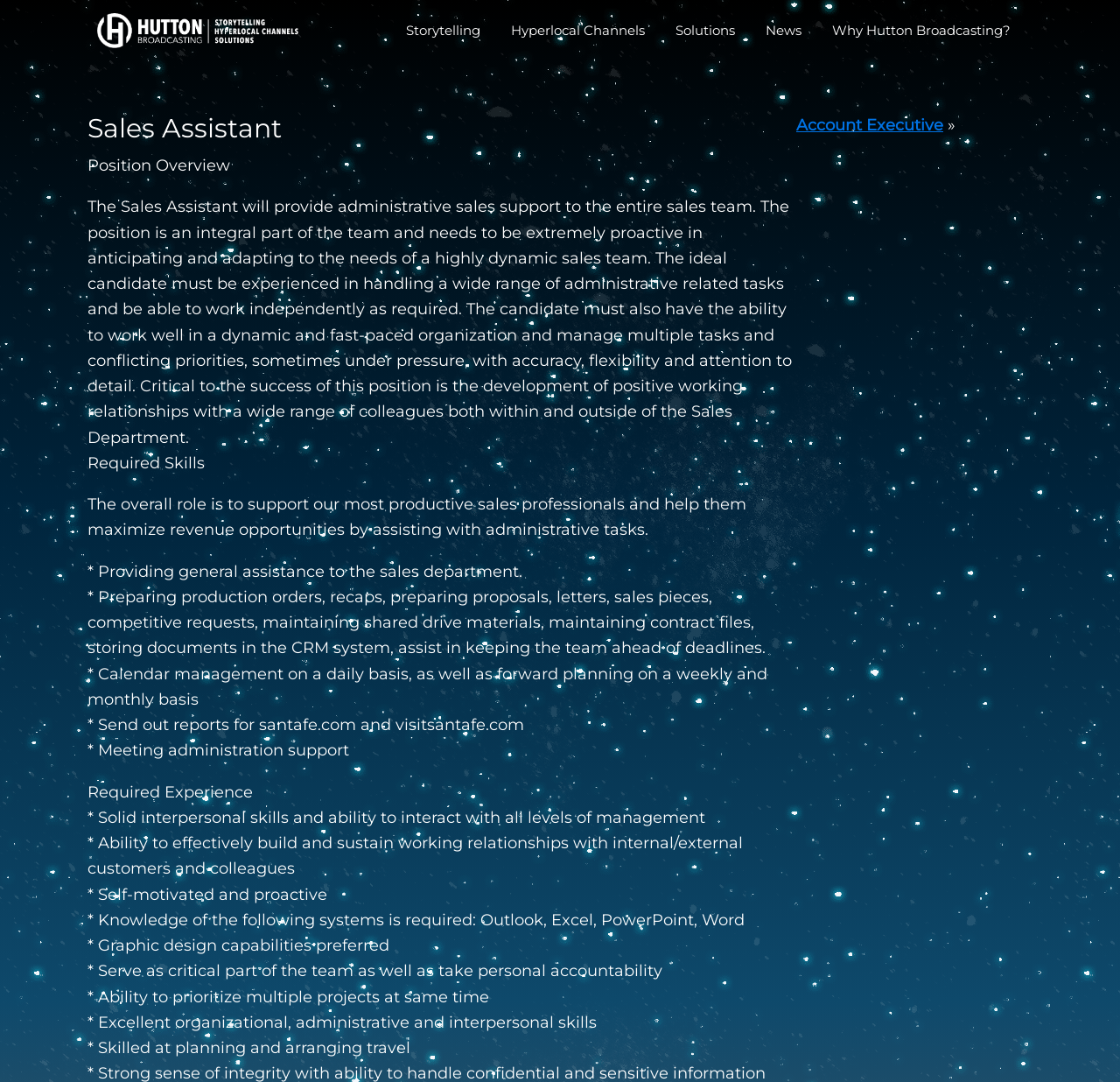Create an elaborate caption for the webpage.

This webpage is about a job posting for a Sales Assistant position at Hutton Broadcasting. At the top of the page, there are four "Skip to" links, allowing users to navigate to different sections of the page. Below these links, there is a logo of Hutton Broadcasting, accompanied by a tagline "Storytelling, Hyperlocal Channels and Solutions". 

On the left side of the page, there is a main navigation menu with five links: "Storytelling", "Hyperlocal Channels", "Solutions", "News", and "Why Hutton Broadcasting?". The "Why Hutton Broadcasting?" link is expanded, showing a section with a heading "Sales Assistant" and a brief job description. 

The job description is divided into several sections, including "Position Overview", "Required Skills", and "Required Experience". The "Position Overview" section explains the role of the Sales Assistant, which involves providing administrative support to the sales team. The "Required Skills" section lists the tasks that the ideal candidate should be able to perform, such as preparing production orders, calendar management, and meeting administration support. The "Required Experience" section outlines the necessary skills and qualifications for the job, including solid interpersonal skills, ability to work with all levels of management, and knowledge of Microsoft Office software.

On the right side of the page, there is a link to another job posting, "Account Executive", with a "»" symbol next to it.